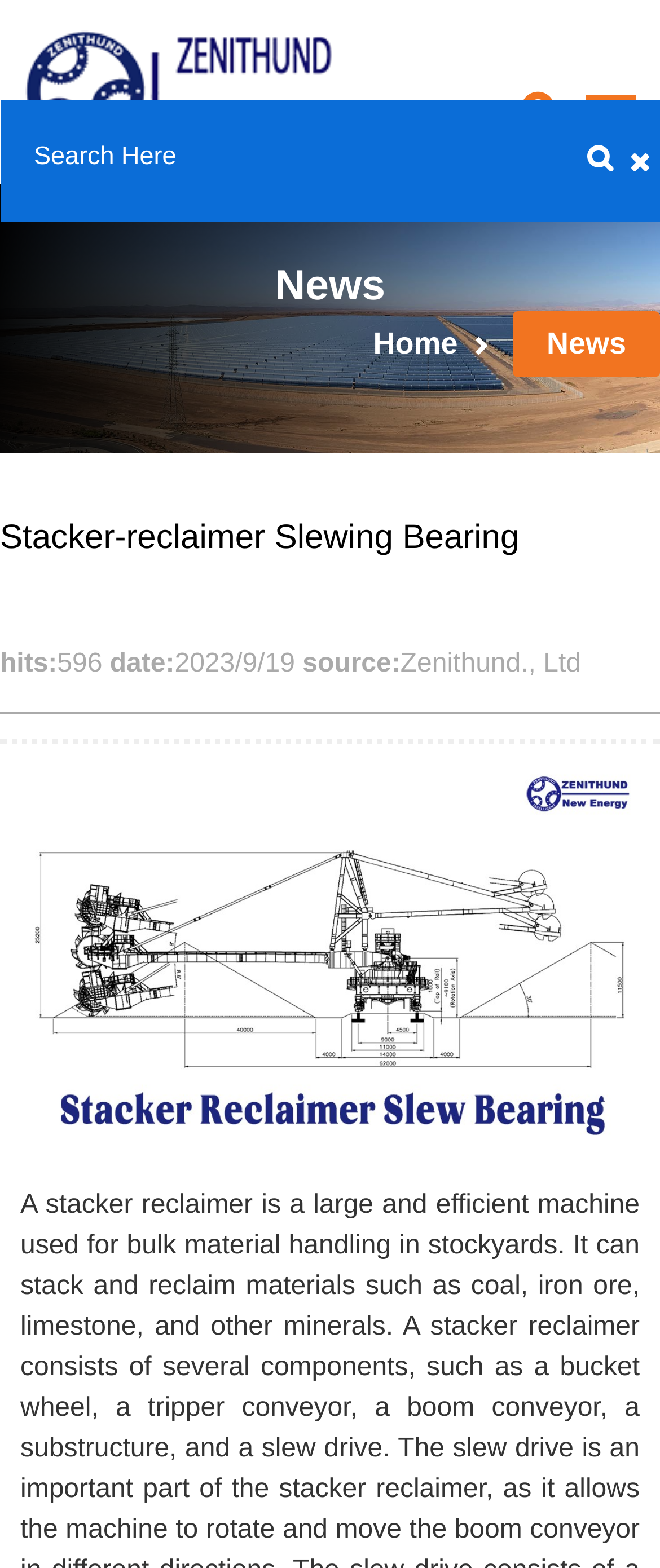Please respond to the question using a single word or phrase:
What is the date of this news?

2023/9/19